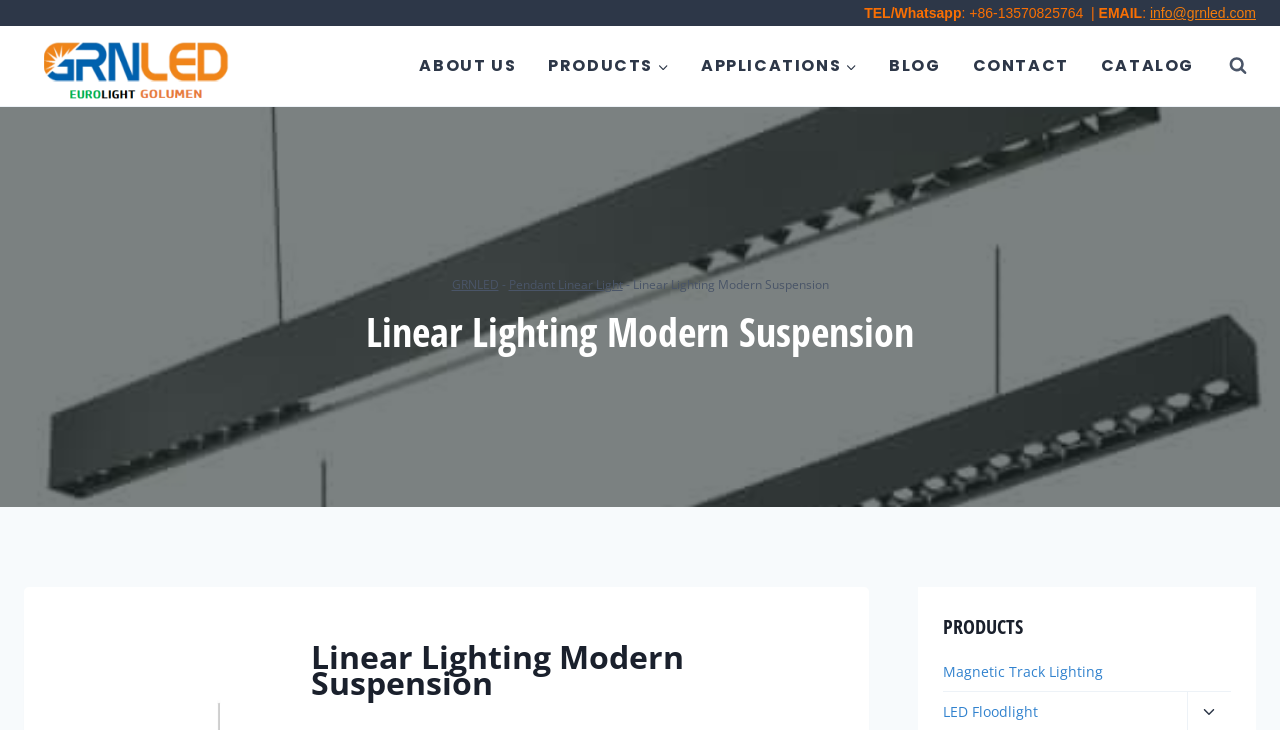Answer the question below using just one word or a short phrase: 
What is the company's phone number?

+86-13570825764